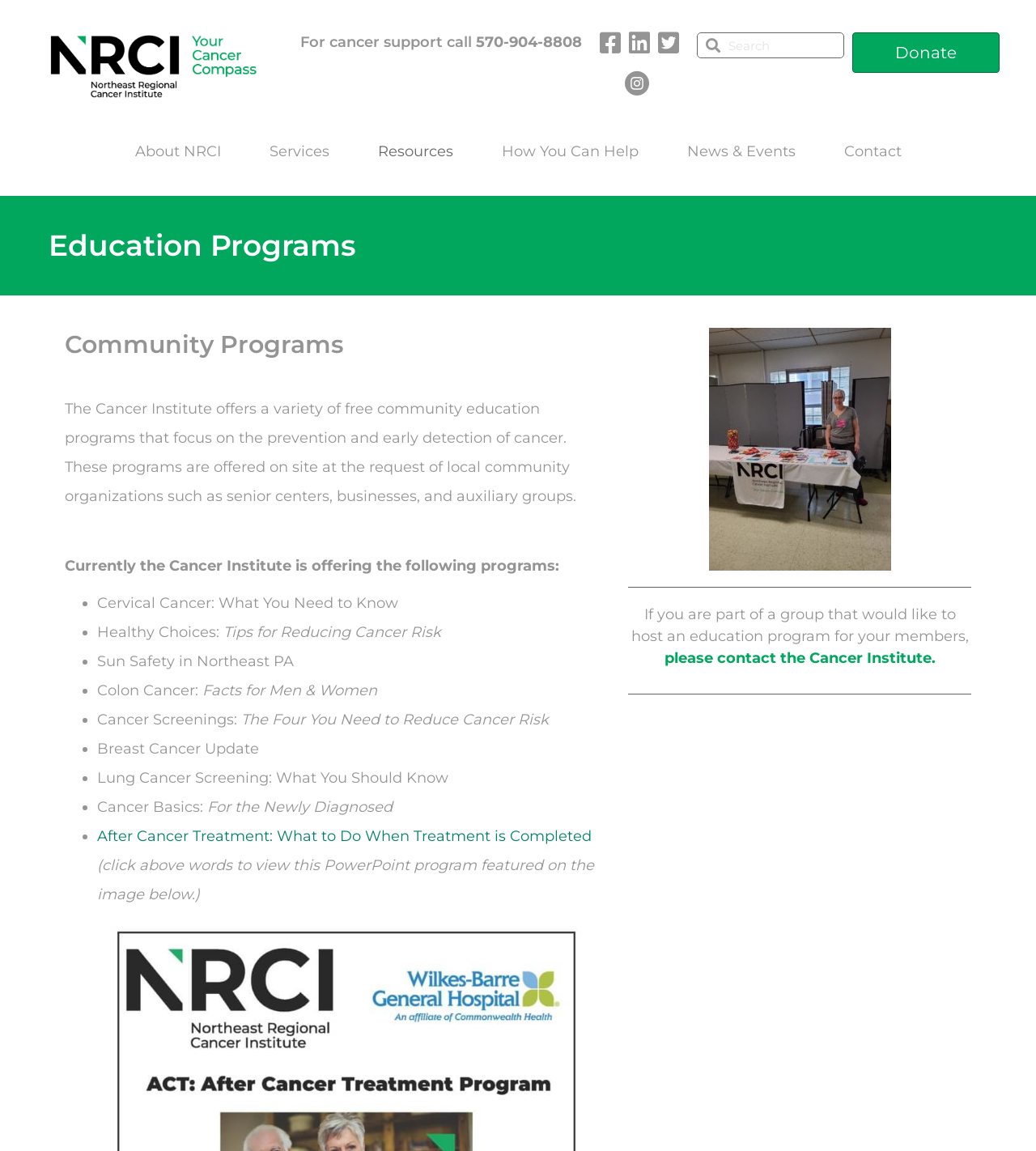Find the bounding box coordinates of the element to click in order to complete this instruction: "Click on the link to view Block Print Fabric Trends". The bounding box coordinates must be four float numbers between 0 and 1, denoted as [left, top, right, bottom].

None